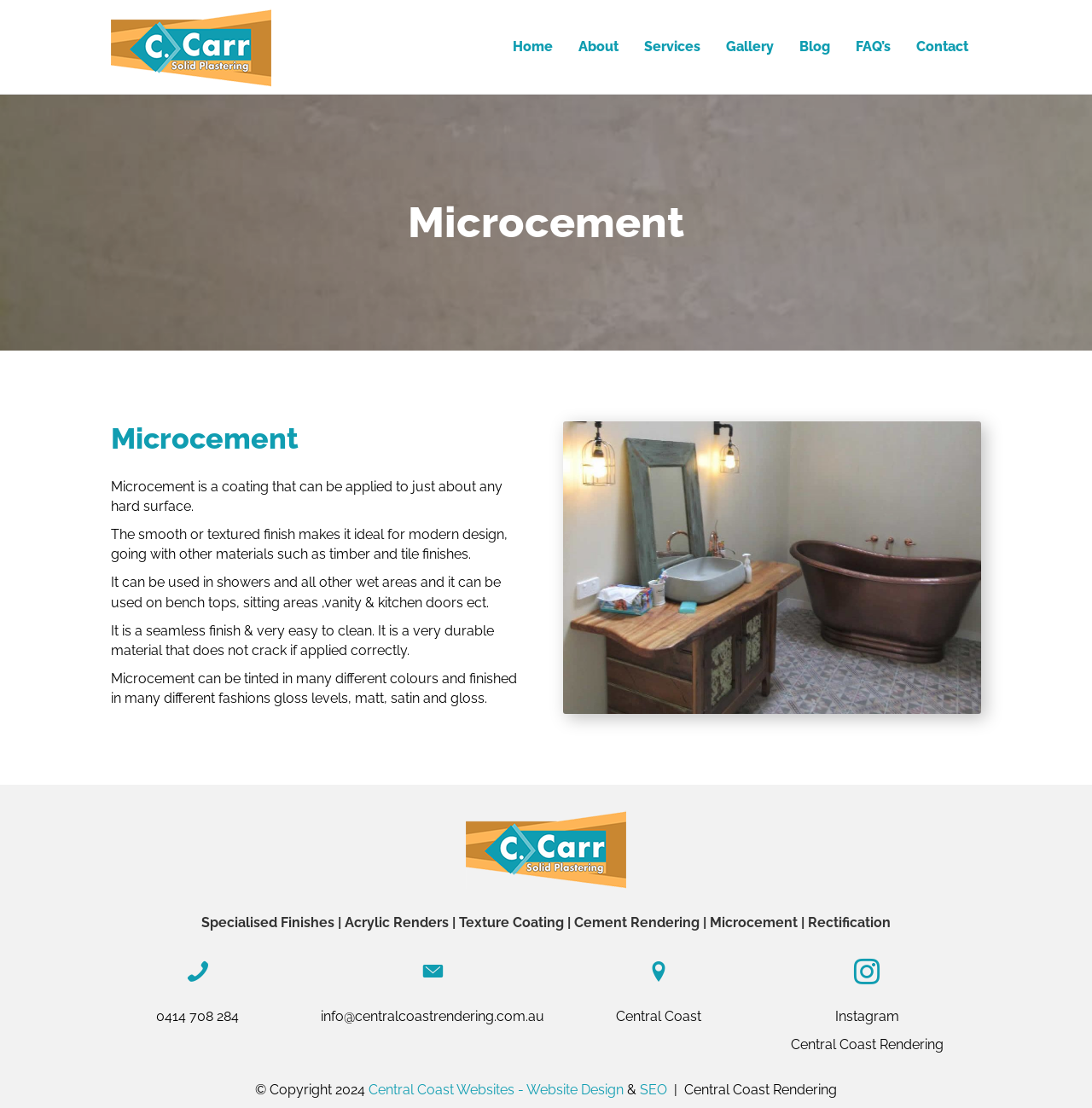Determine the bounding box coordinates of the clickable element to achieve the following action: 'Click on the 'Gallery' link'. Provide the coordinates as four float values between 0 and 1, formatted as [left, top, right, bottom].

[0.653, 0.022, 0.72, 0.062]